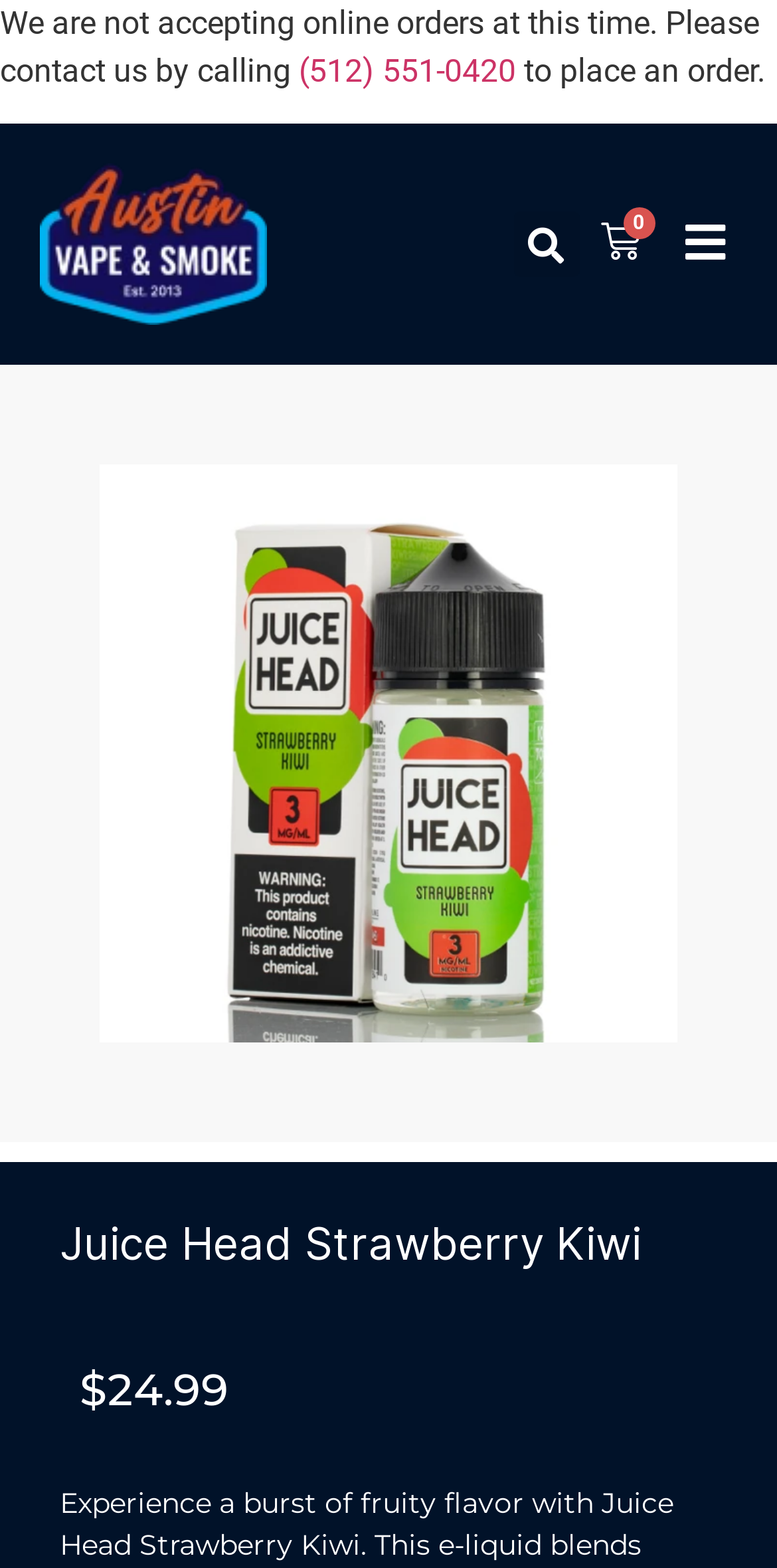Can you specify the bounding box coordinates for the region that should be clicked to fulfill this instruction: "View cart".

[0.771, 0.14, 0.827, 0.168]